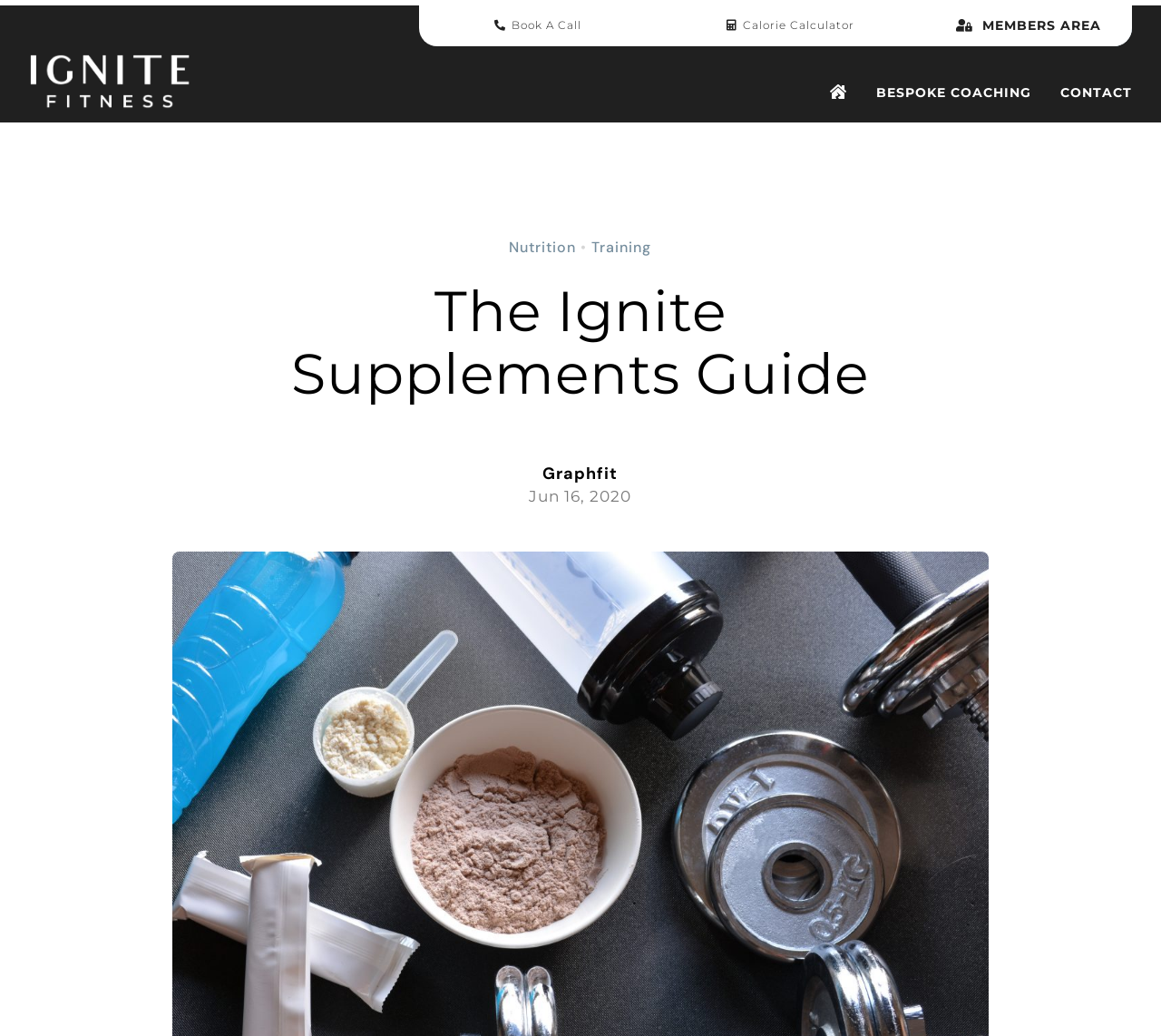Pinpoint the bounding box coordinates of the clickable area necessary to execute the following instruction: "Click on CONTACT". The coordinates should be given as four float numbers between 0 and 1, namely [left, top, right, bottom].

[0.913, 0.071, 0.975, 0.108]